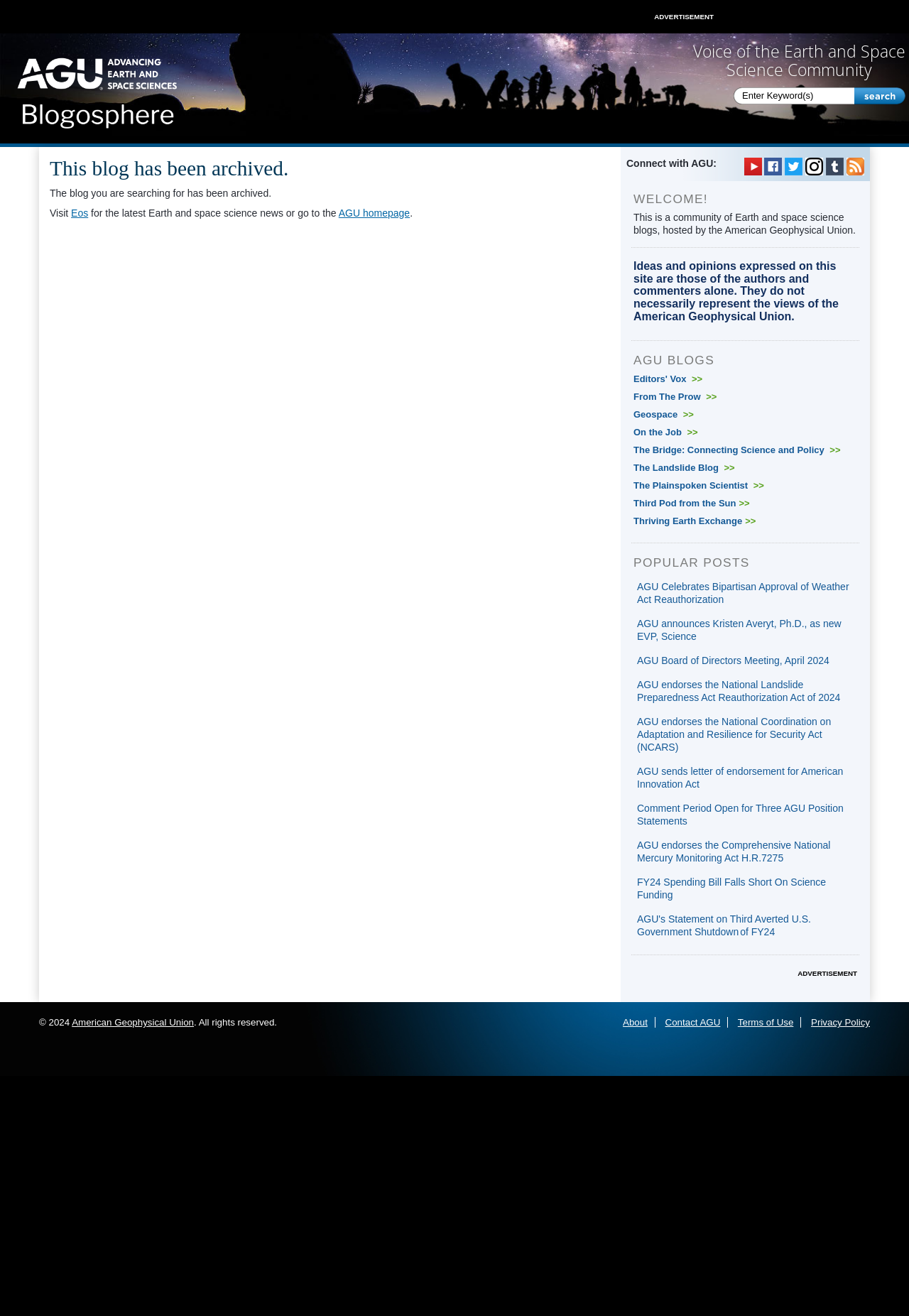How many social media links are there?
Respond to the question with a single word or phrase according to the image.

5